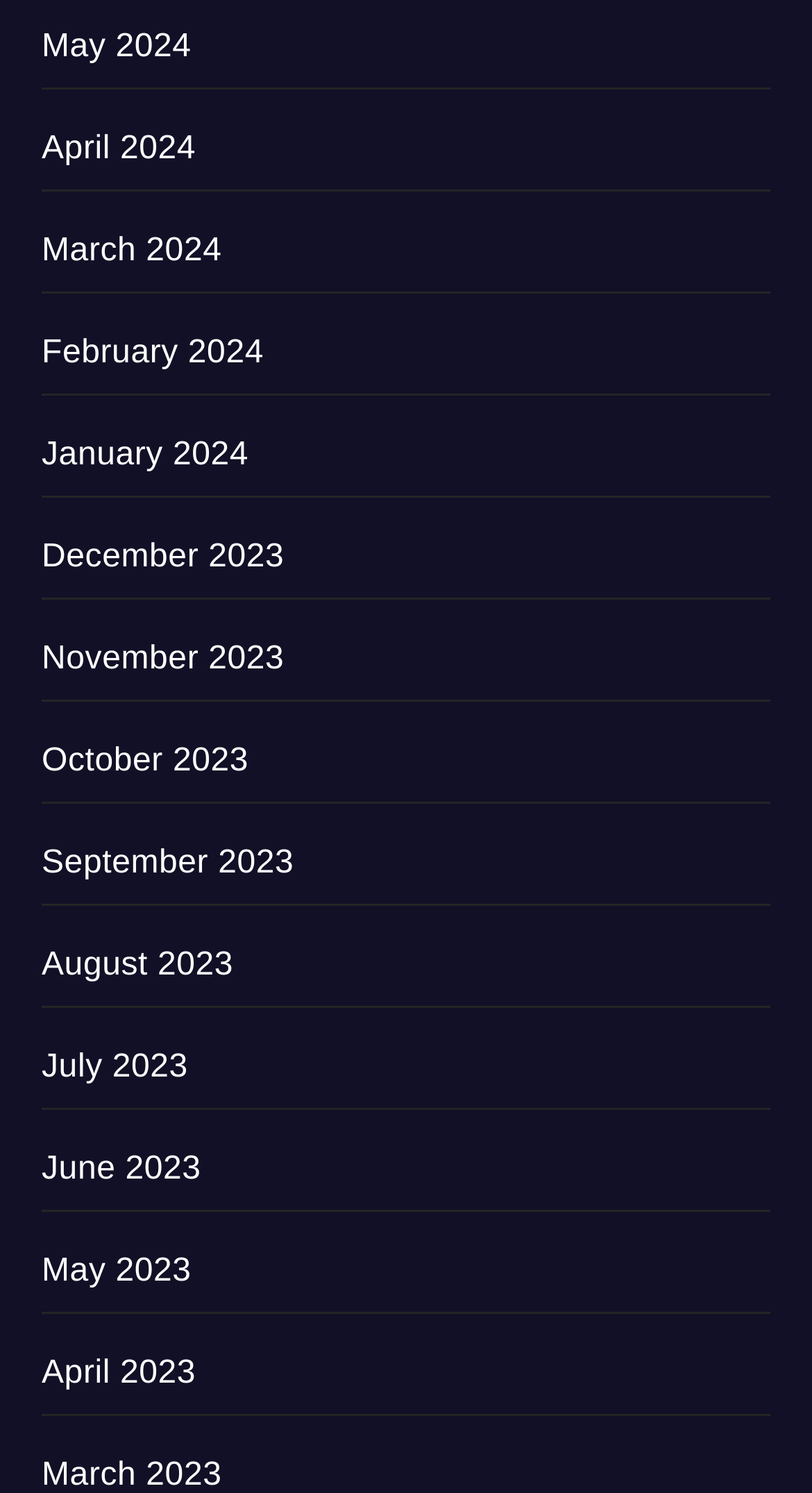Kindly provide the bounding box coordinates of the section you need to click on to fulfill the given instruction: "Access January 2024".

[0.051, 0.294, 0.306, 0.317]